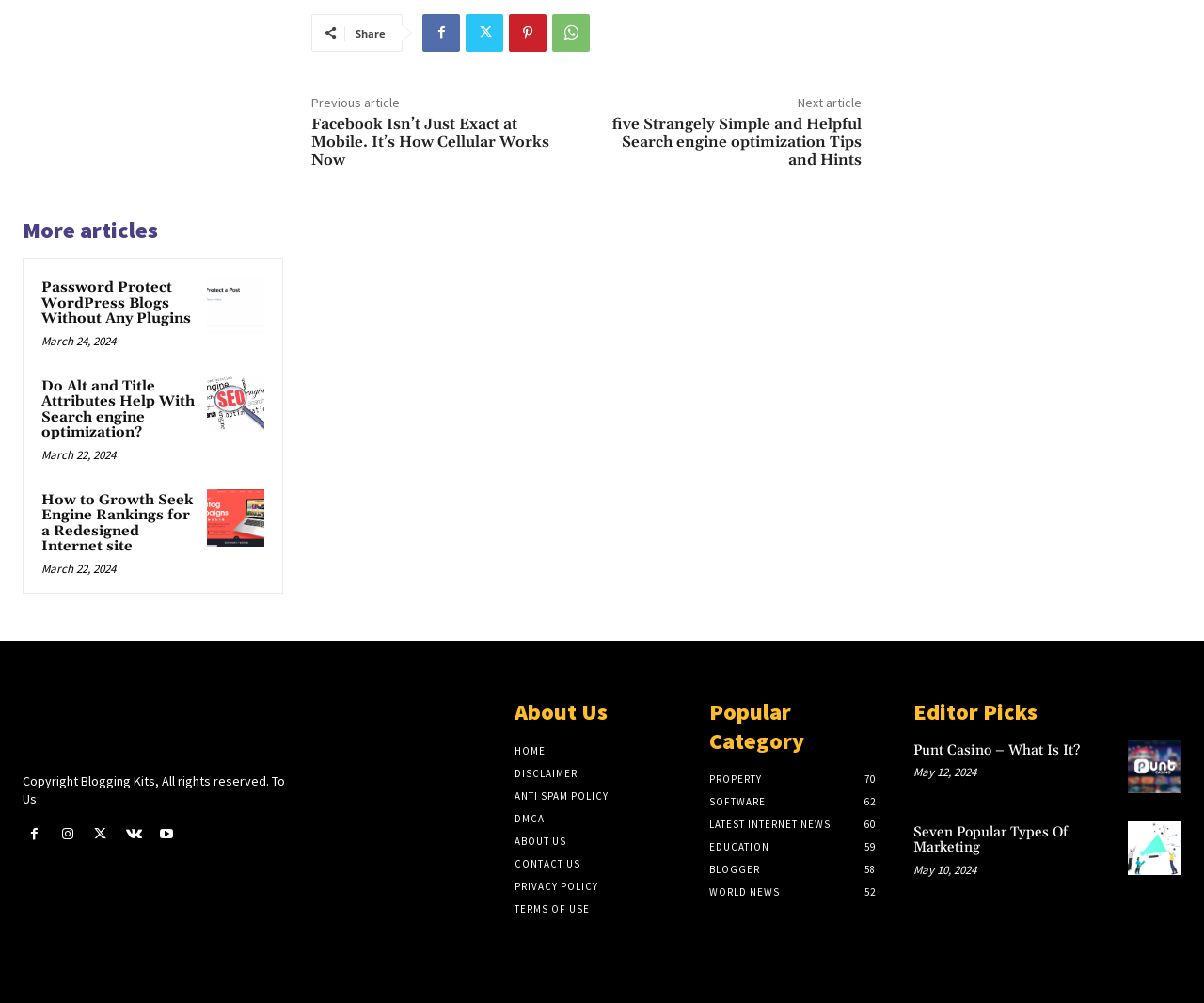What is the text of the 'About Us' link?
Look at the image and respond with a one-word or short-phrase answer.

About Us